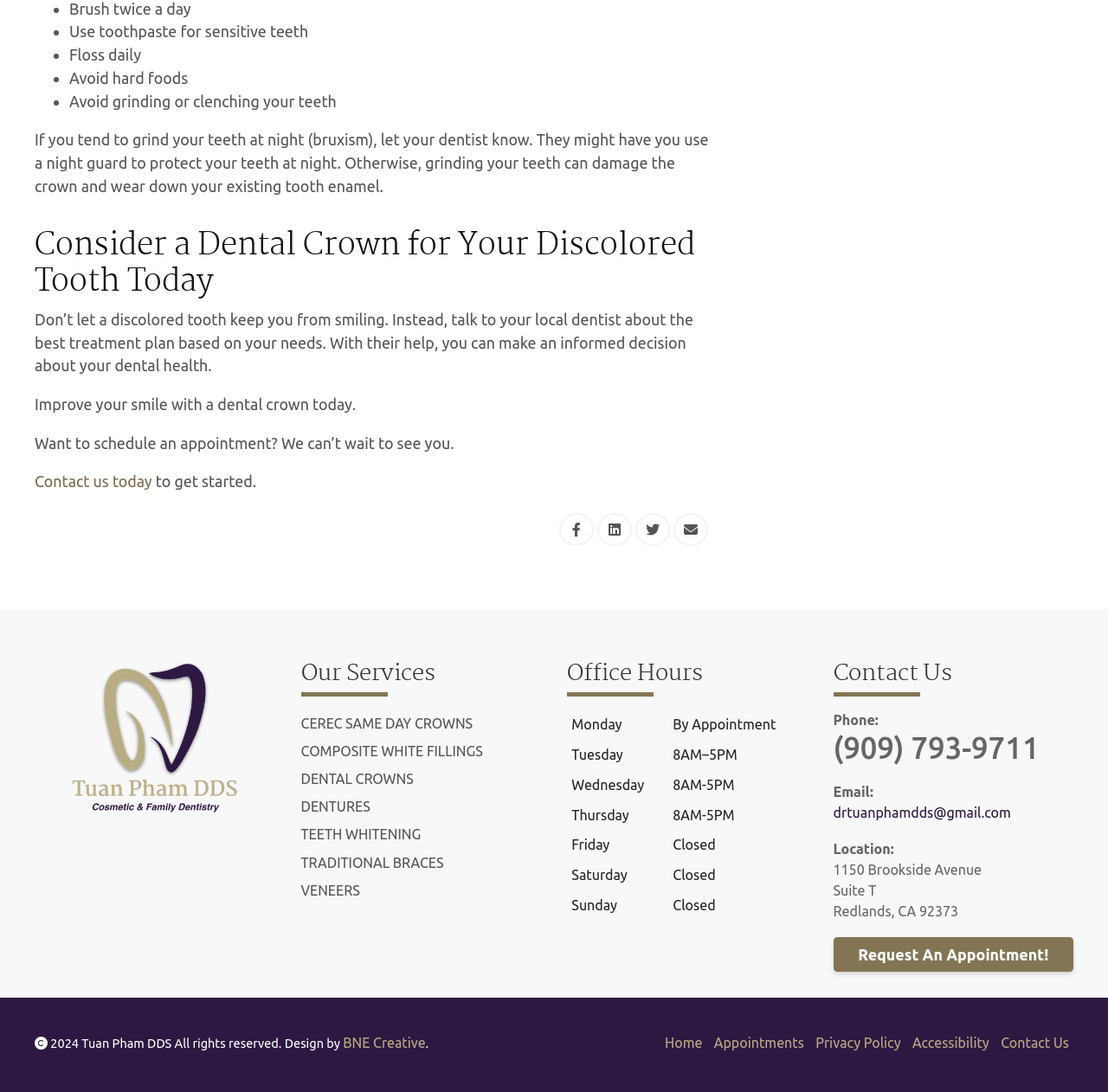Please specify the bounding box coordinates of the clickable region necessary for completing the following instruction: "Request an appointment". The coordinates must consist of four float numbers between 0 and 1, i.e., [left, top, right, bottom].

[0.752, 0.858, 0.969, 0.89]